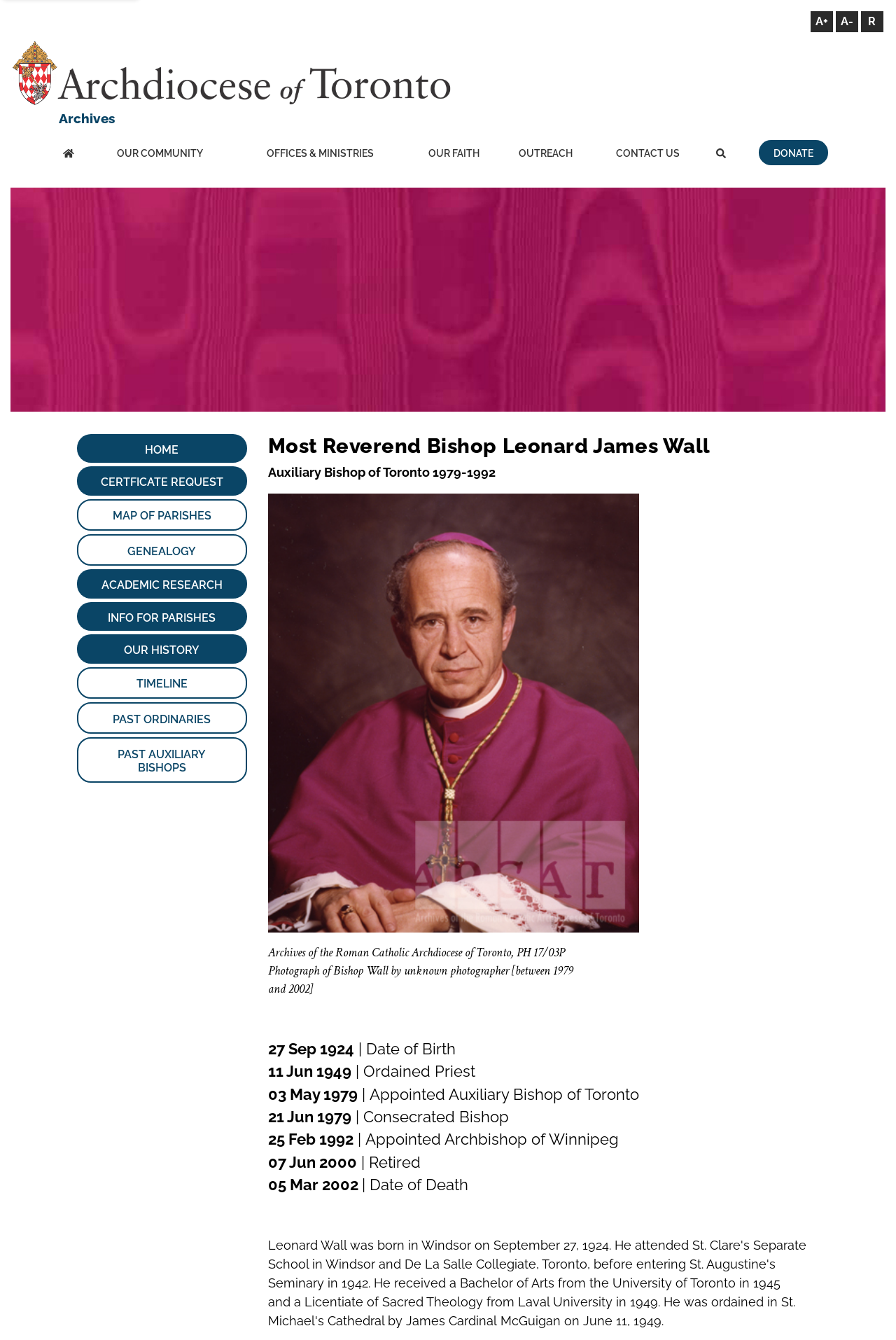What is the date of birth of Bishop Wall?
Please provide a full and detailed response to the question.

I found the answer by looking at the StaticText element '27 Sep 1924' which is located at [0.299, 0.776, 0.395, 0.789] and is accompanied by the text 'Date of Birth'.